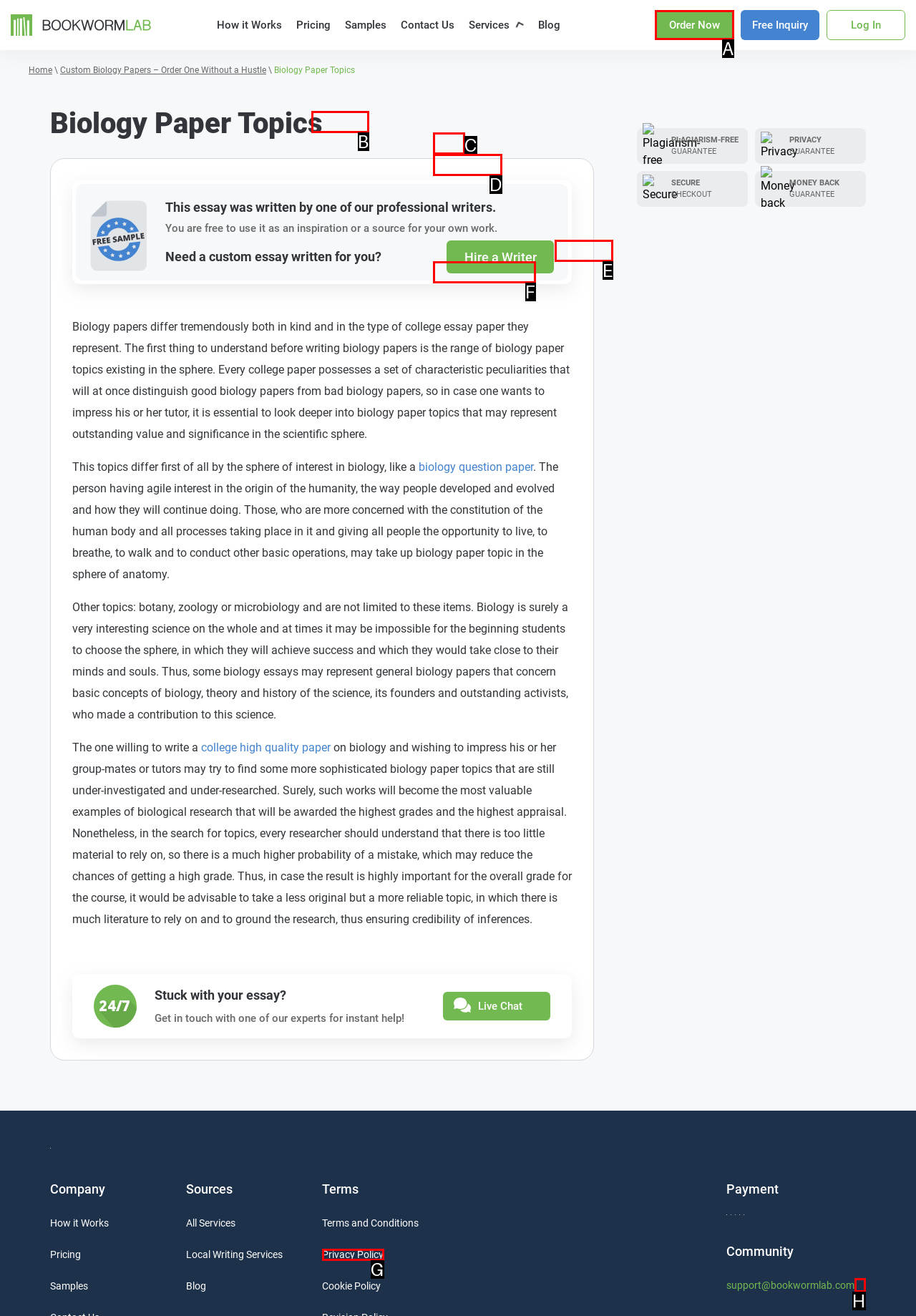Which lettered option should I select to achieve the task: Click on the 'Order Now' button according to the highlighted elements in the screenshot?

A